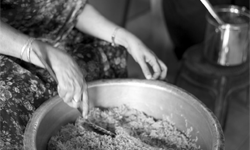Answer the following inquiry with a single word or phrase:
What is the focus of the image?

Woman's hands and food